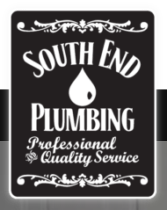Elaborate on the image by describing it in detail.

The image features the logo of South End Plumbing, presented in a vintage style. The design consists of bold, white lettering that reads "SOUTH END" prominently at the top, followed by the word "PLUMBING" in a larger font size, showcasing its focus on plumbing services. Beneath this, the tagline "Professional Quality Service" is displayed in a smaller, elegant font, emphasizing the company's commitment to excellence. The logo is set against a contrasting black background, adorned with decorative flourishes that enhance its professional yet inviting appearance. This visual identity effectively conveys the brand's reliable service in the plumbing industry, specifically aimed at customers in the Cornelius, NC area.